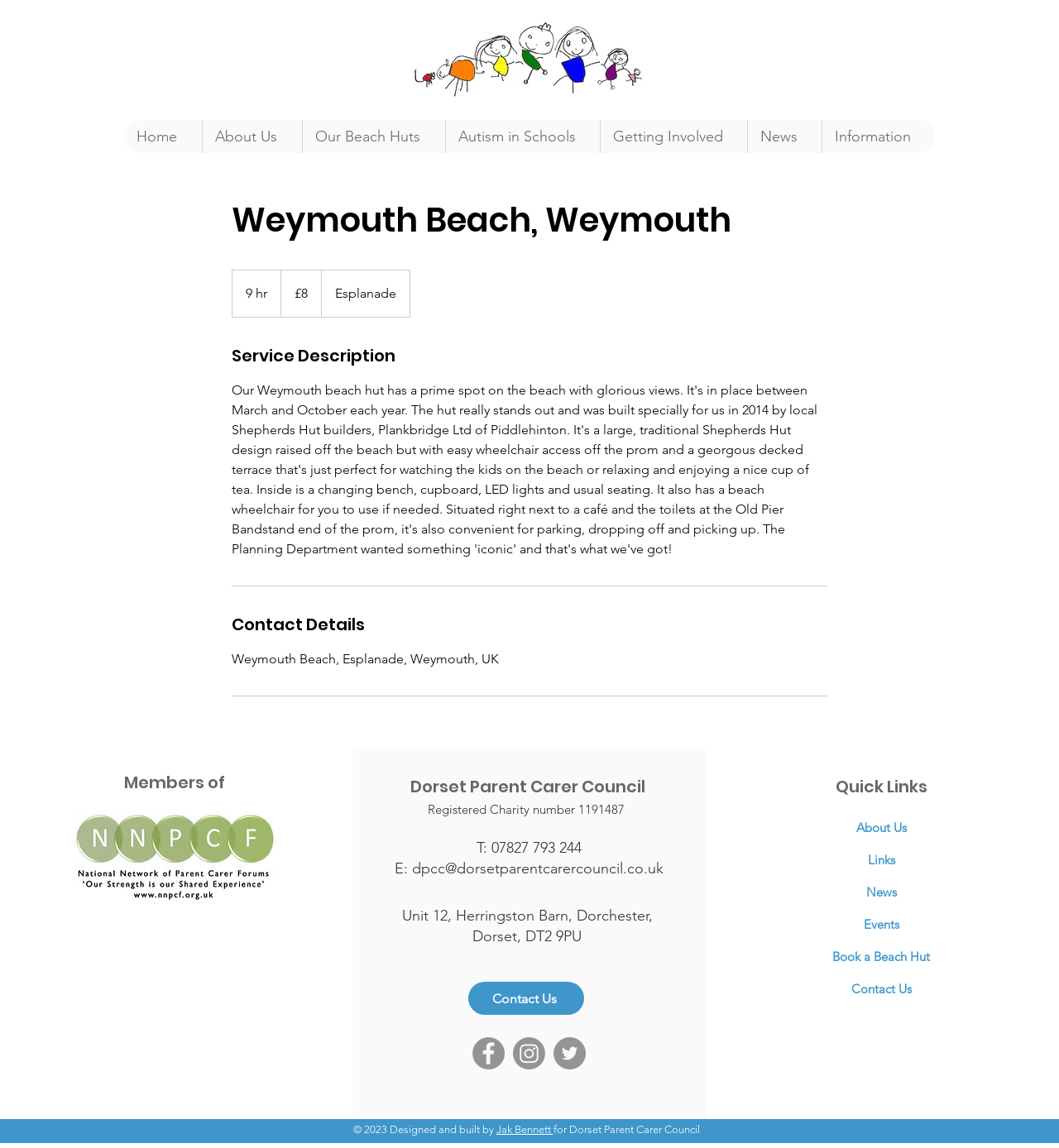What is the name of the beach?
Please analyze the image and answer the question with as much detail as possible.

I found the answer by looking at the heading 'Weymouth Beach, Weymouth' in the region 'Weymouth Beach, Weymouth details'.